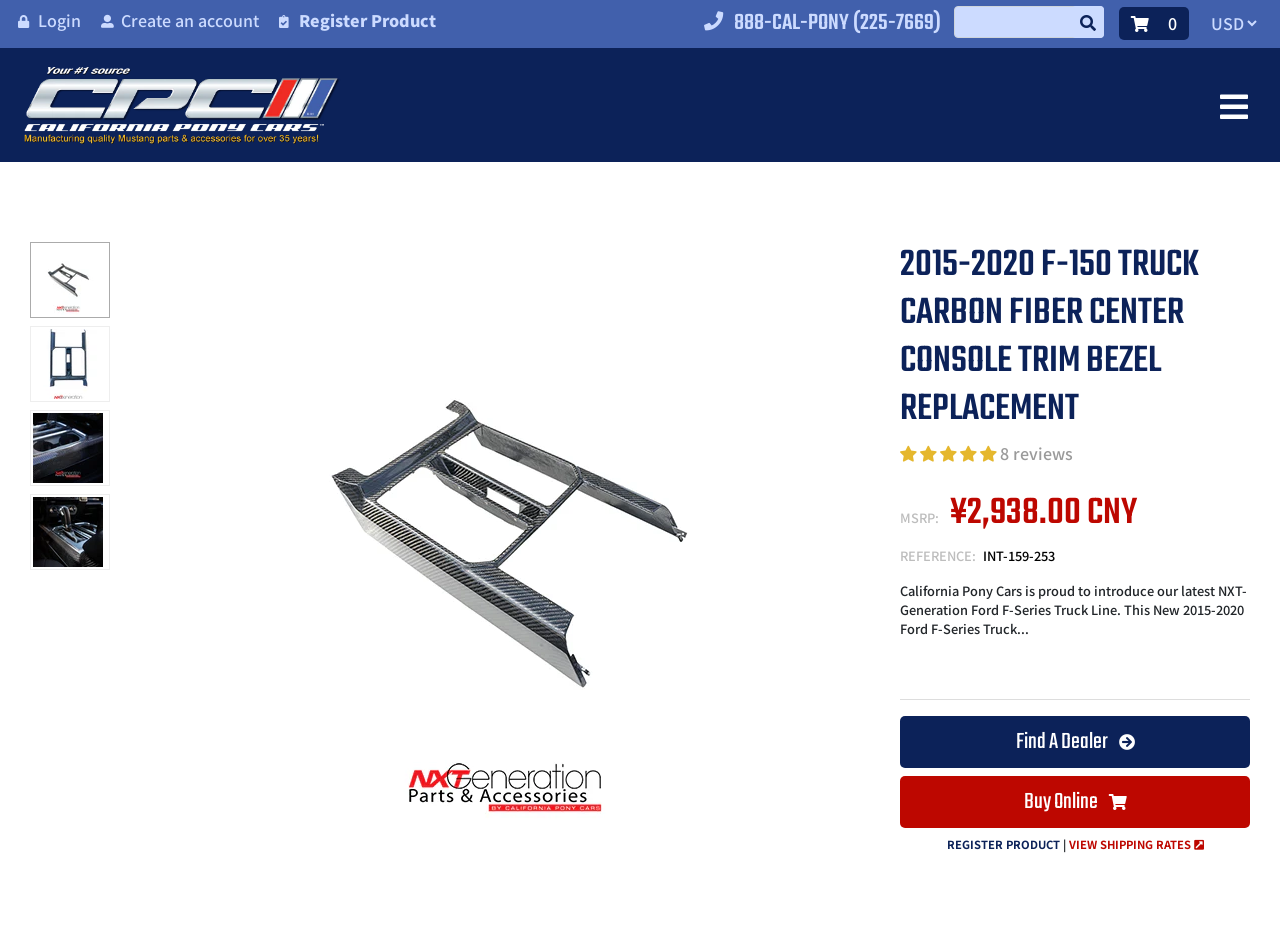Locate the coordinates of the bounding box for the clickable region that fulfills this instruction: "create an account".

[0.079, 0.009, 0.202, 0.034]